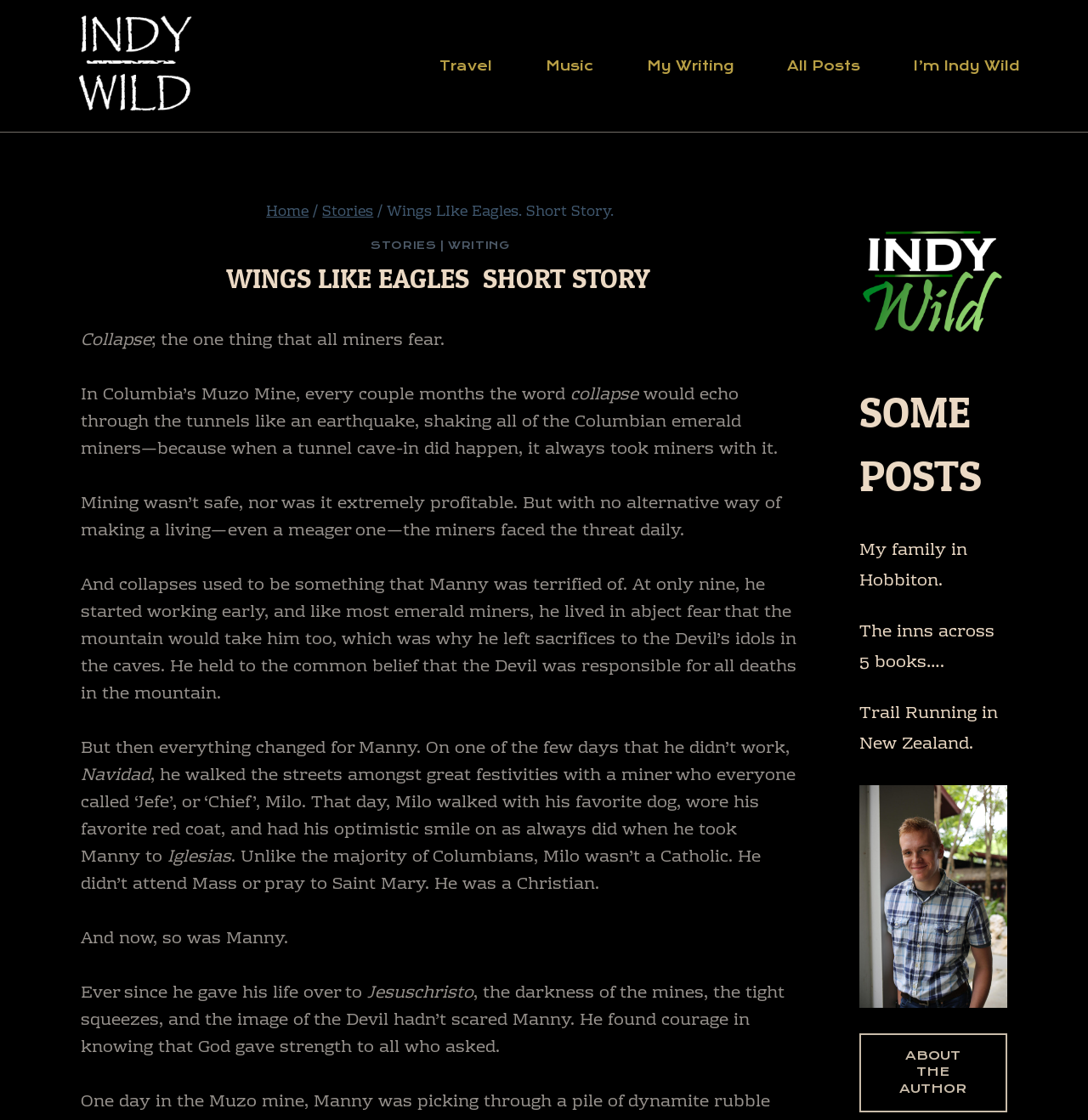Provide the bounding box coordinates of the UI element that matches the description: "Feb 7, 2024".

None